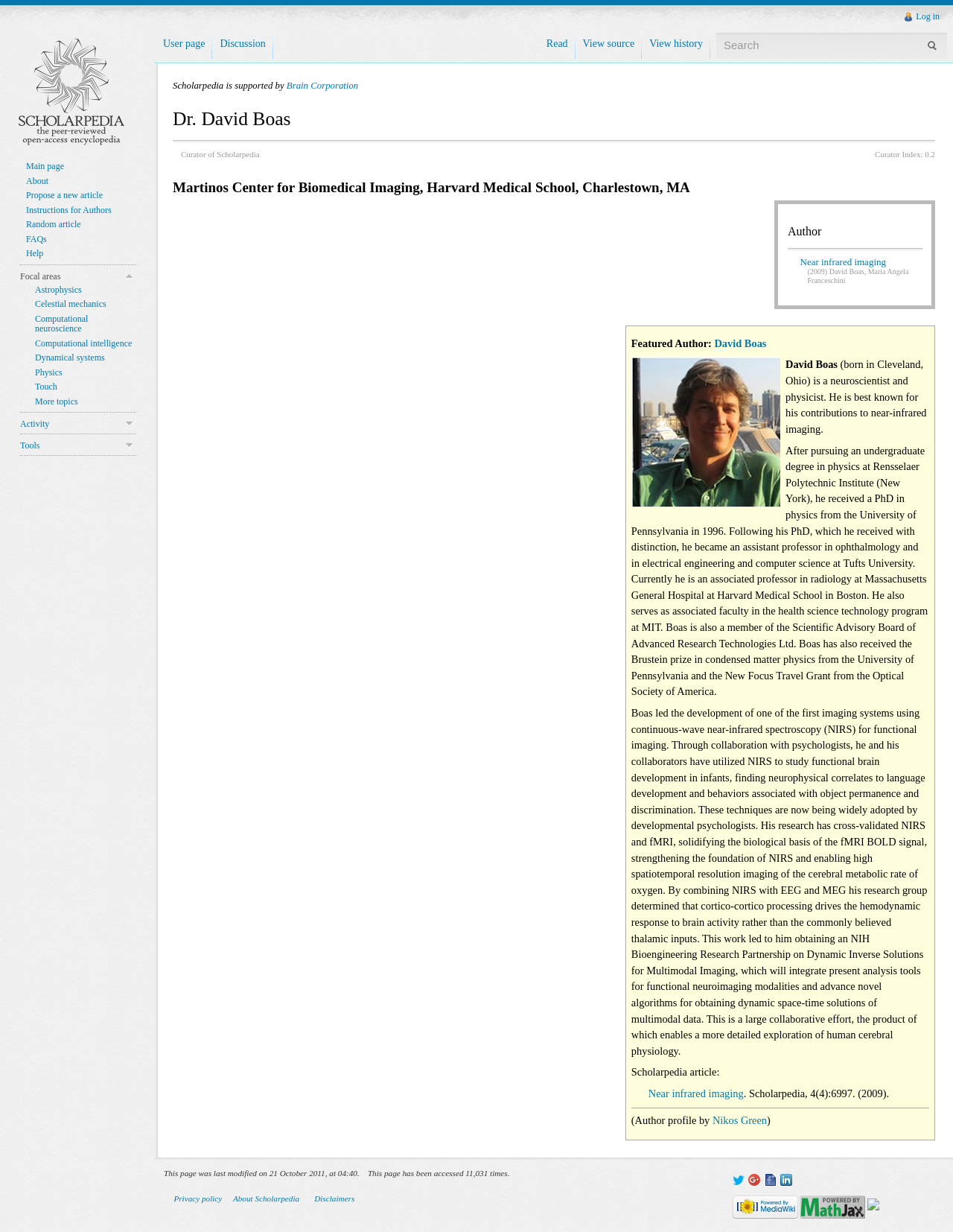Select the bounding box coordinates of the element I need to click to carry out the following instruction: "Search for something".

[0.752, 0.027, 0.973, 0.047]